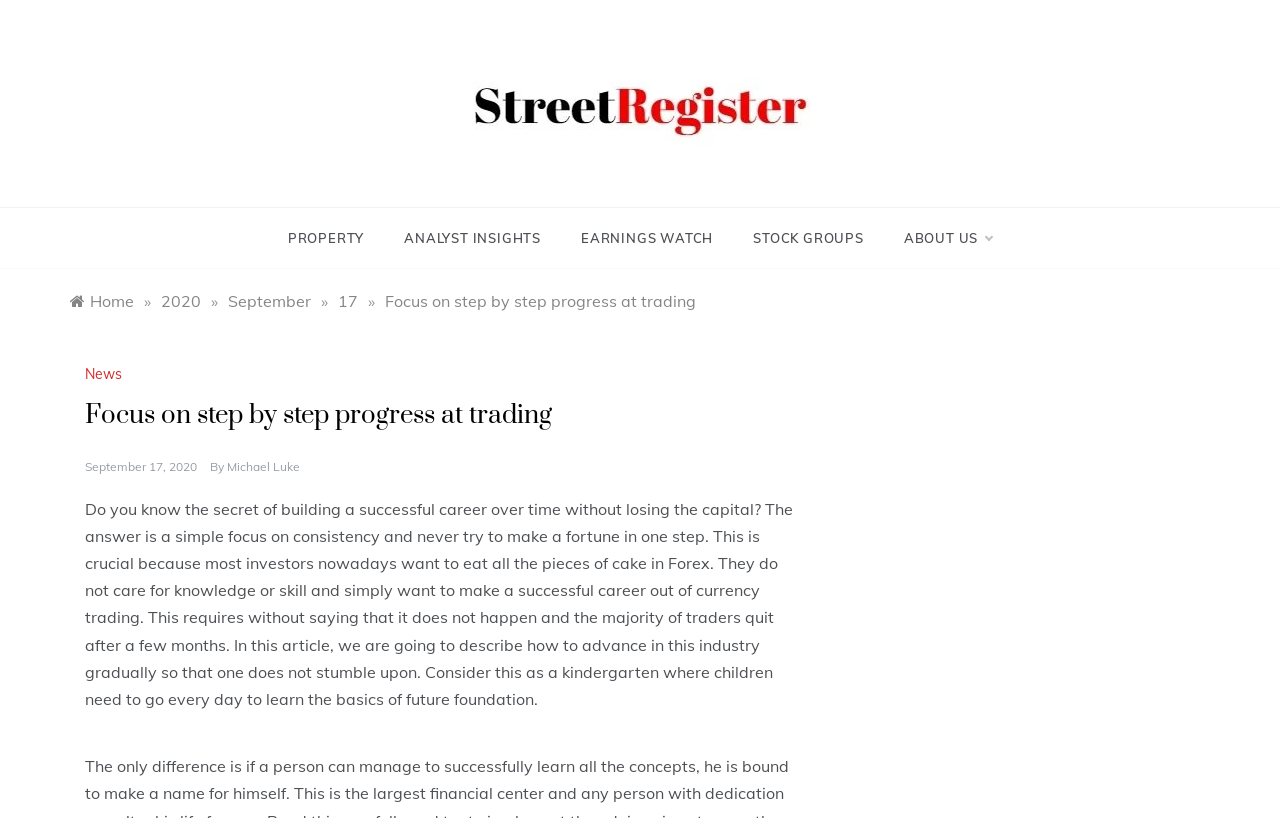Identify the bounding box coordinates of the section to be clicked to complete the task described by the following instruction: "Read the article by Michael Luke". The coordinates should be four float numbers between 0 and 1, formatted as [left, top, right, bottom].

[0.177, 0.561, 0.234, 0.579]